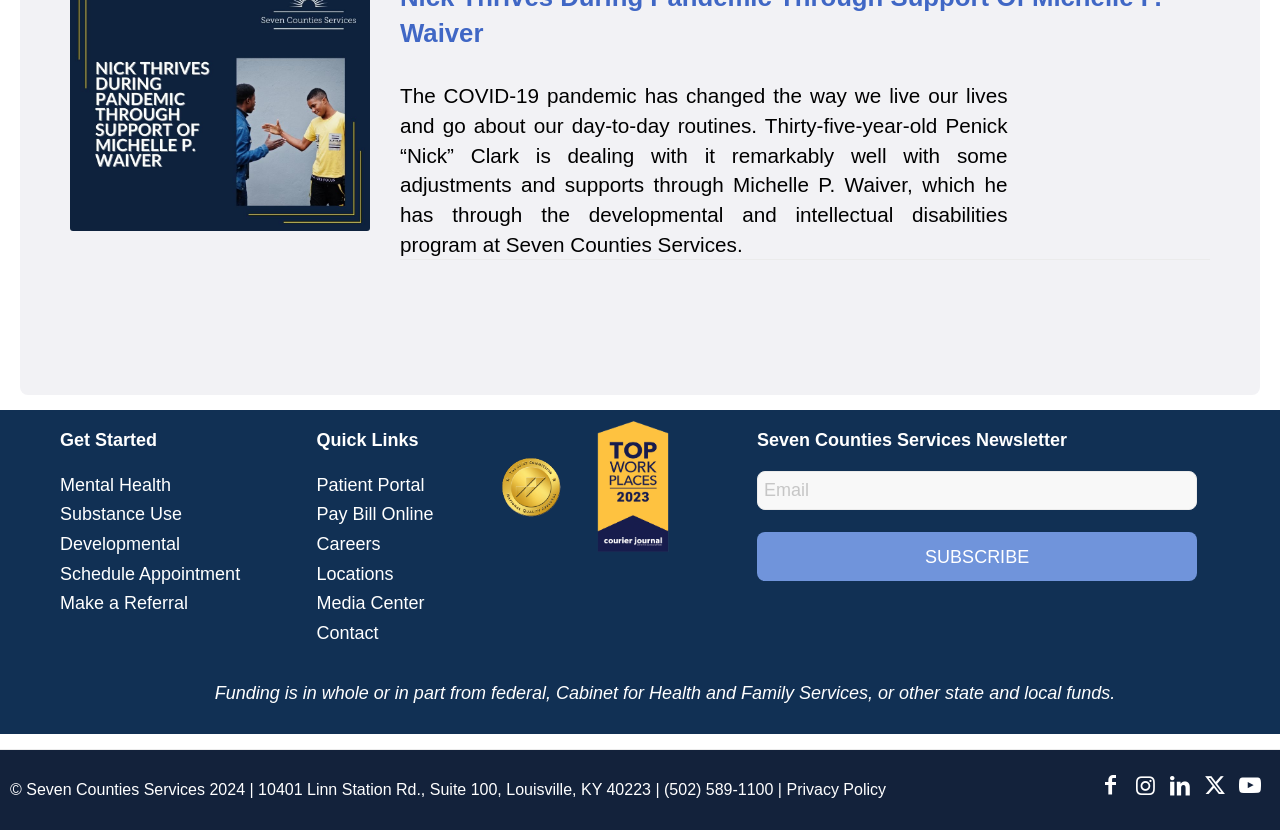Based on the element description Make a Referral, identify the bounding box of the UI element in the given webpage screenshot. The coordinates should be in the format (top-left x, top-left y, bottom-right x, bottom-right y) and must be between 0 and 1.

[0.047, 0.715, 0.147, 0.739]